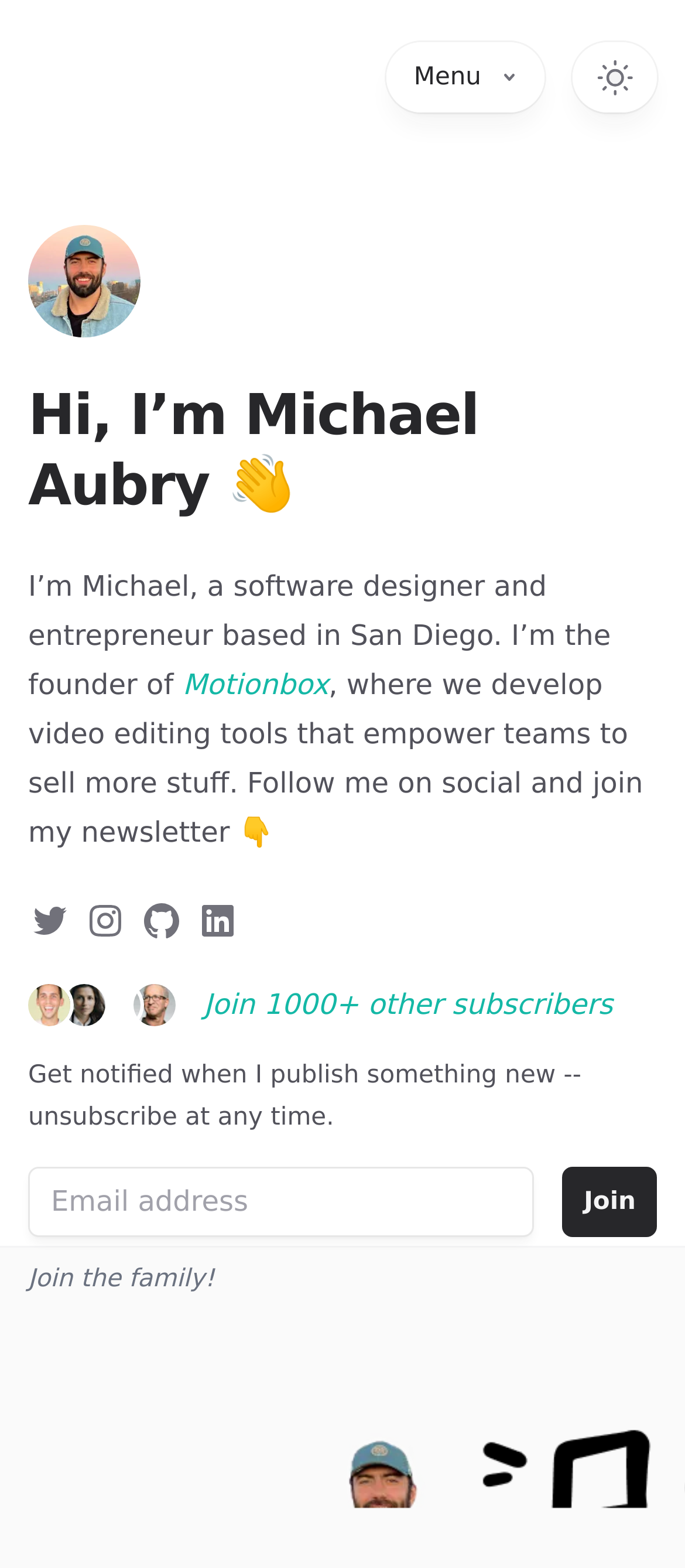Identify and extract the heading text of the webpage.

Hi, I’m Michael Aubry 👋